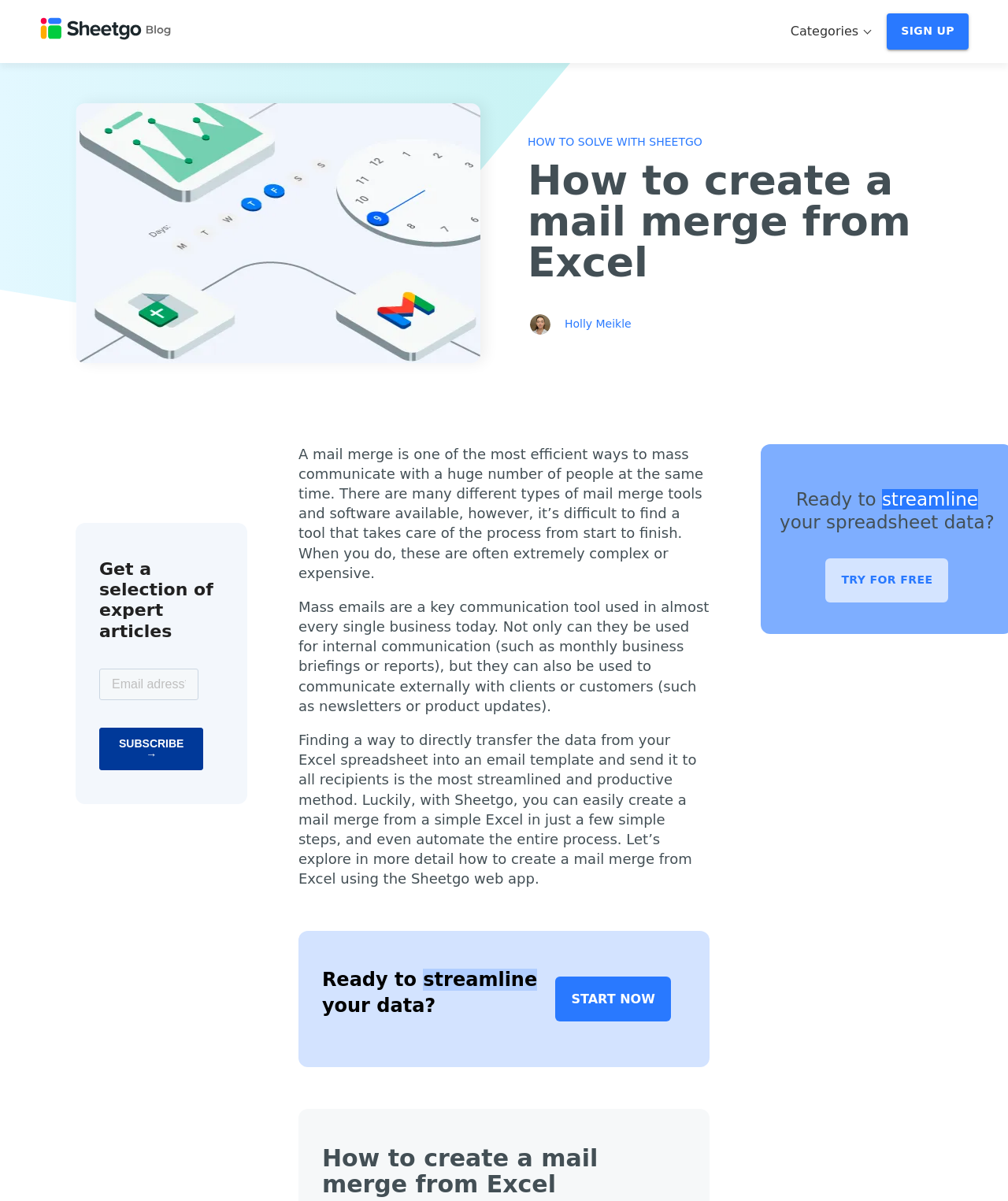Please provide a detailed answer to the question below by examining the image:
Who wrote the article on this webpage?

The author of the article is mentioned in the webpage as Holly Meikle, as indicated by the link 'Holly Meikle' in the layout table.